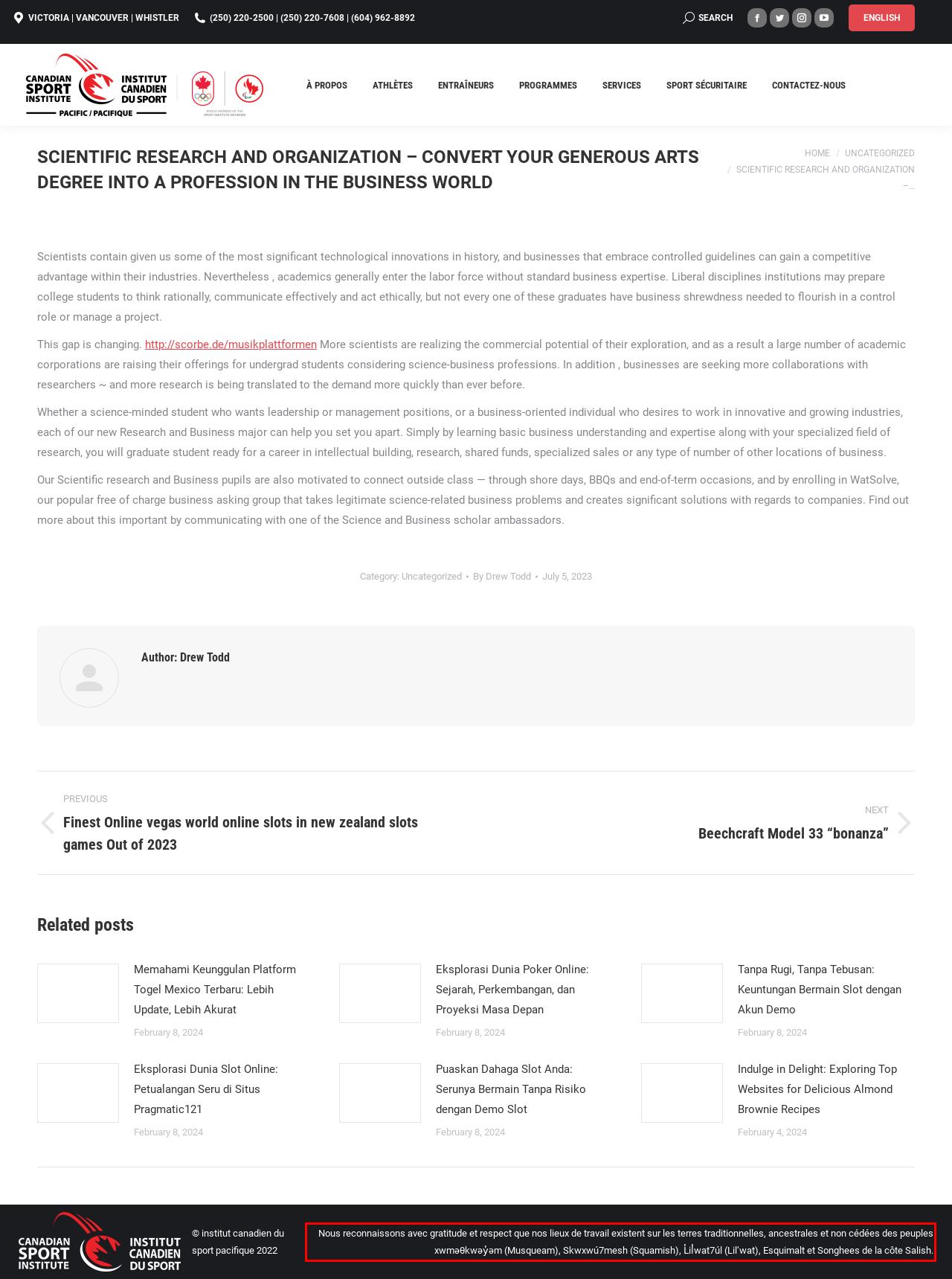Using the webpage screenshot, recognize and capture the text within the red bounding box.

Nous reconnaissons avec gratitude et respect que nos lieux de travail existent sur les terres traditionnelles, ancestrales et non cédées des peuples xwməθkwəy̓əm (Musqueam), Skwxwú7mesh (Squamish), L̓il̓wat7úl (Lil’wat), Esquimalt et Songhees de la côte Salish.